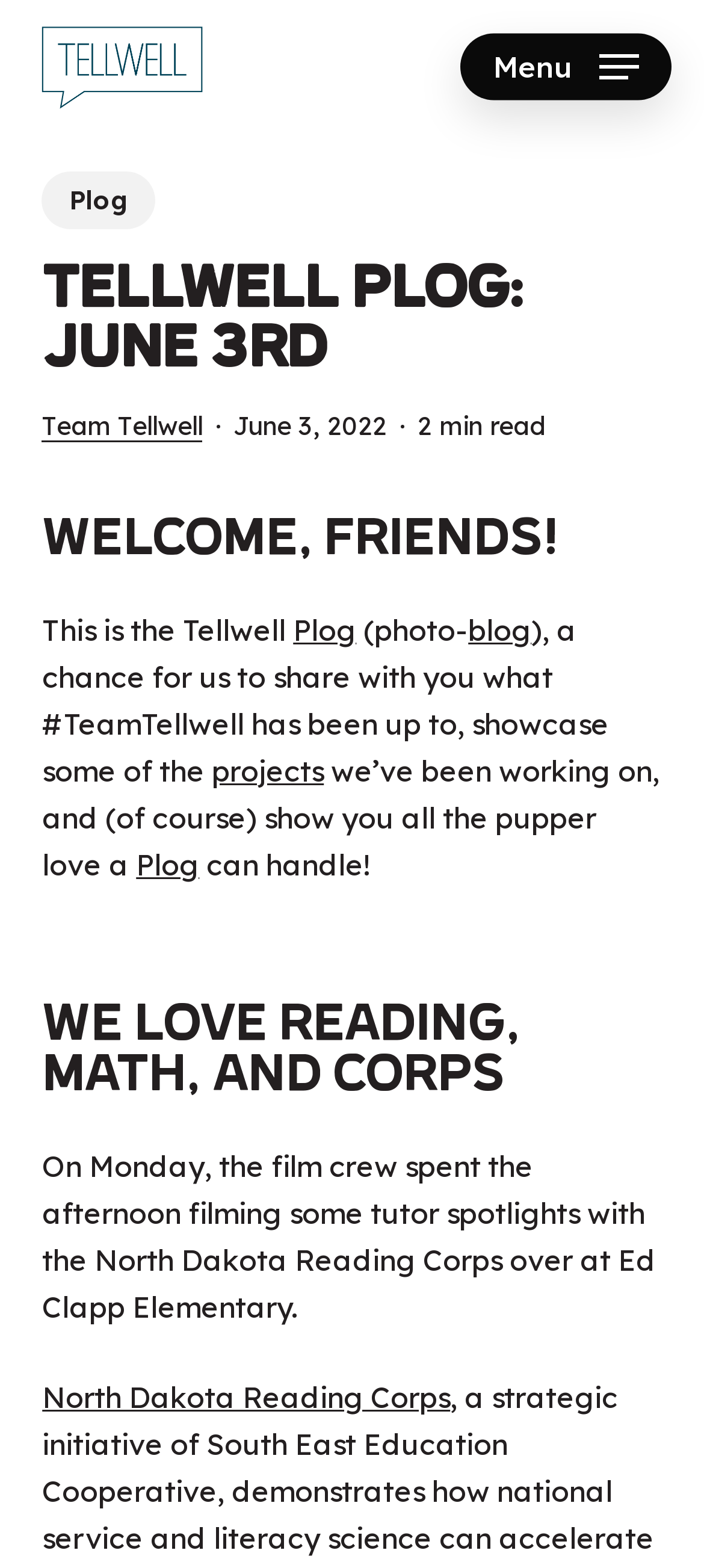Show me the bounding box coordinates of the clickable region to achieve the task as per the instruction: "Click on the navigation menu button".

[0.654, 0.031, 0.954, 0.054]